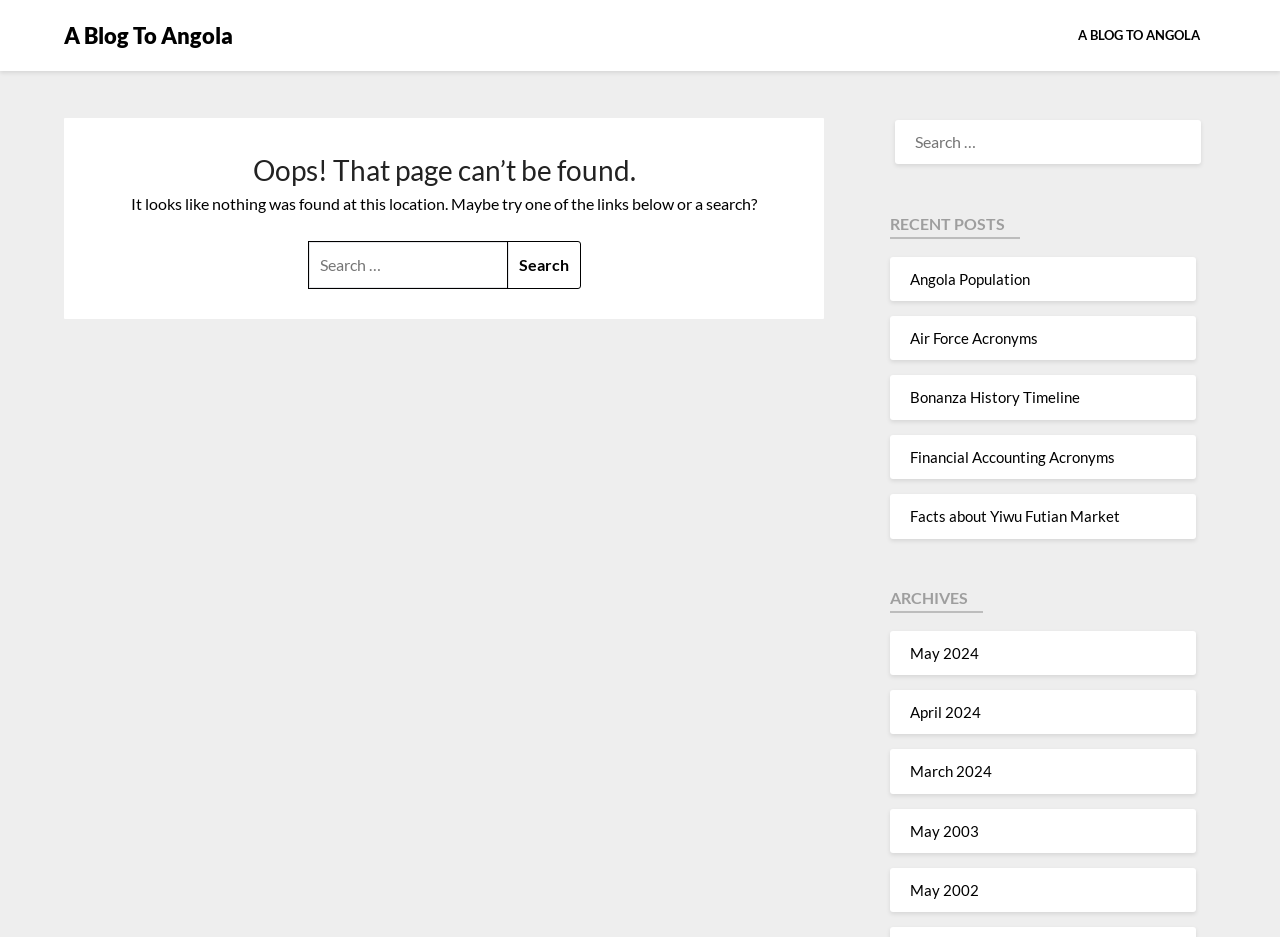How many search boxes are available?
Look at the image and provide a detailed response to the question.

There are two search boxes available on the webpage, one located above the 'RECENT POSTS' section and another below it.